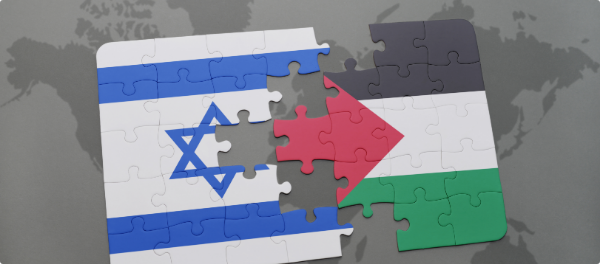Give a thorough caption for the picture.

The image depicts a symbolic puzzle piece showcasing the flags of Israel and Palestine. The blue and white stripes of the Israeli flag, featuring a Star of David, are juxtaposed with the red, black, and green of the Palestinian flag, which is partially overlapping and missing a puzzle piece. This artistic representation reflects the complex relationship and ongoing effort for unity and resolution between these two nations. The background hints at a world map, emphasizing the broader geopolitical context surrounding the Israeli-Palestinian conflict, encapsulating themes of division, identity, and the quest for peace.